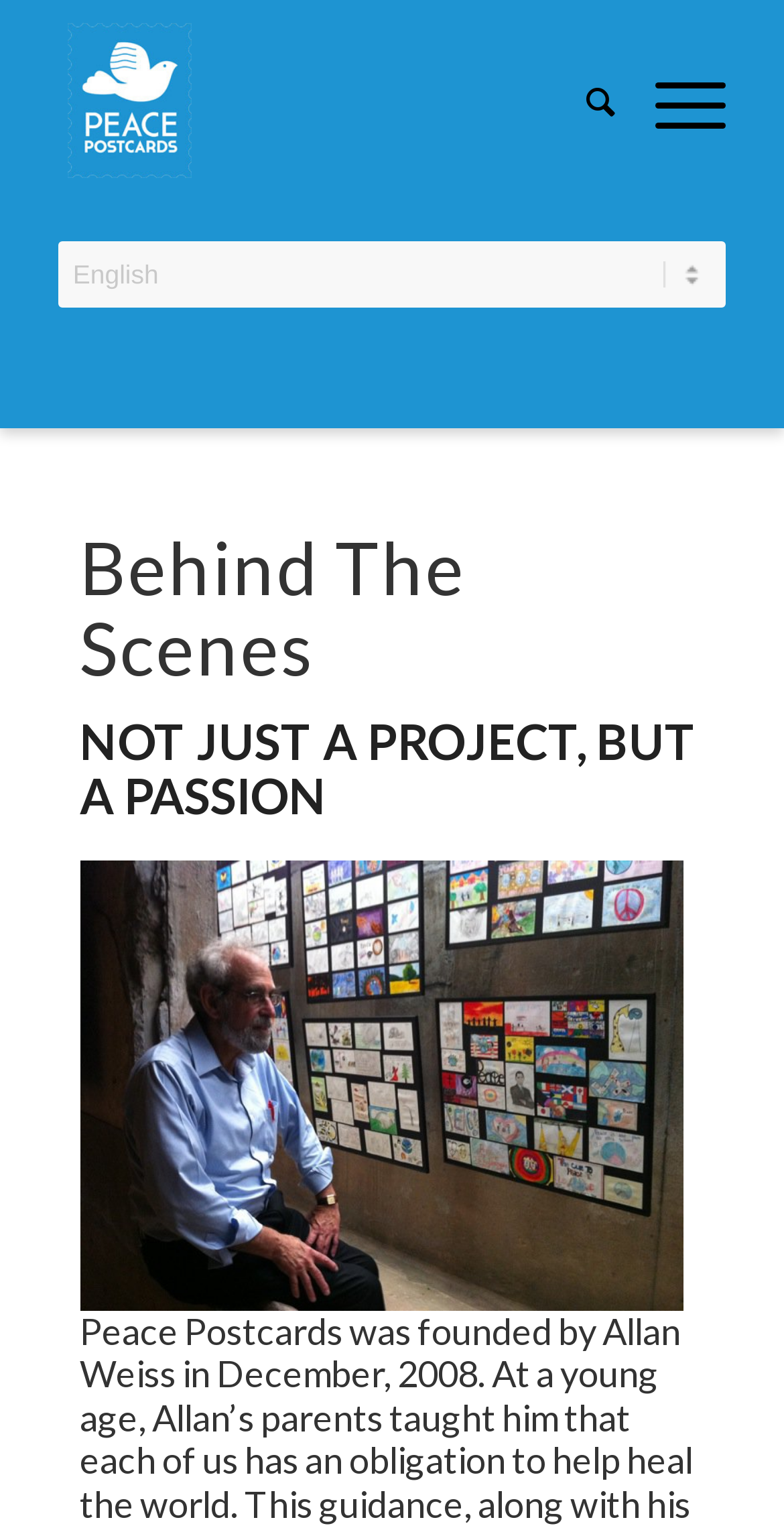Locate the bounding box of the UI element described in the following text: "Search".

[0.697, 0.051, 0.784, 0.08]